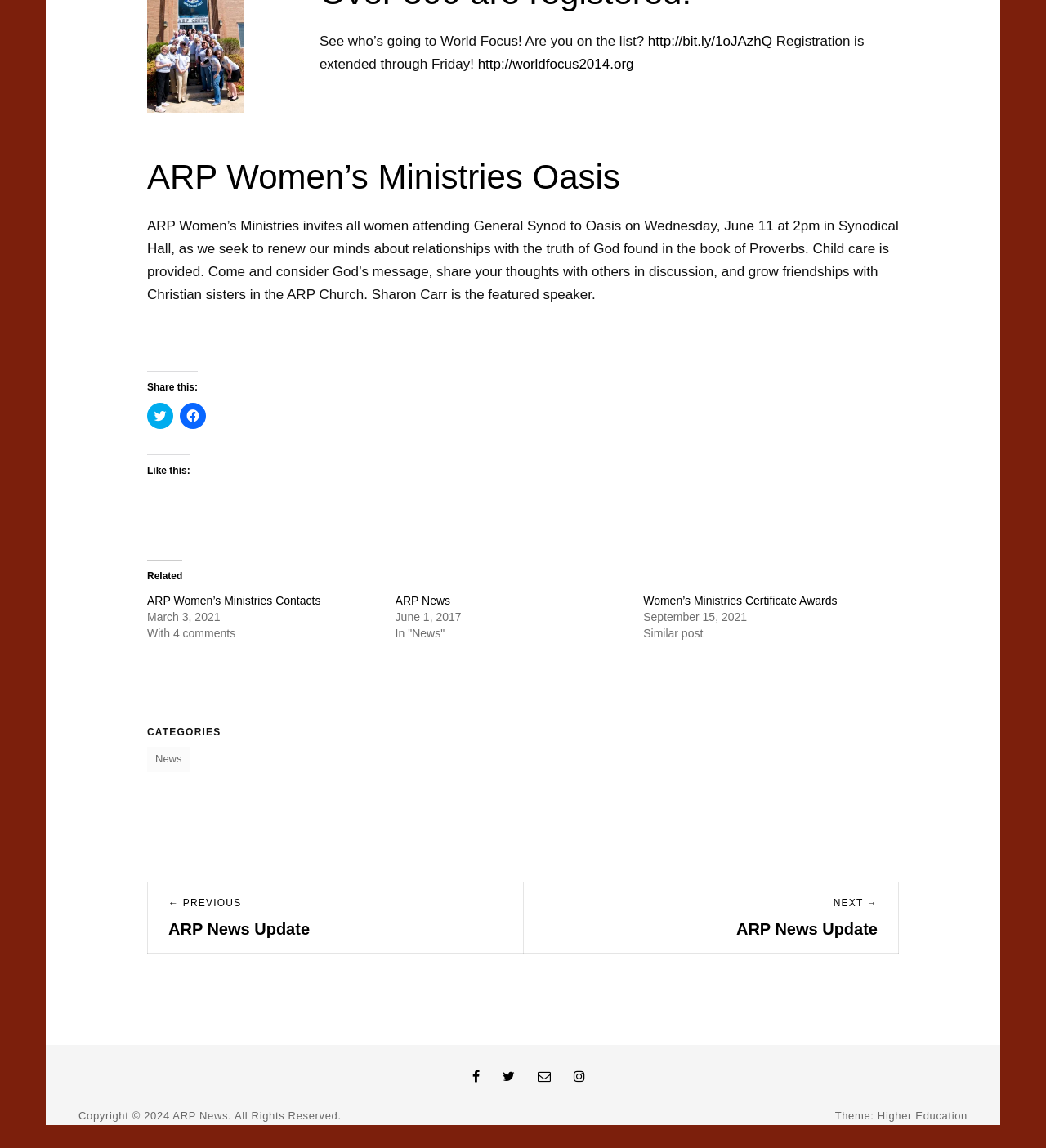Please provide a comprehensive answer to the question based on the screenshot: What is the purpose of the event?

The text states that the event seeks 'to renew our minds about relationships with the truth of God found in the book of Proverbs', indicating that the purpose of the event is to explore and understand relationships in the context of God's truth.